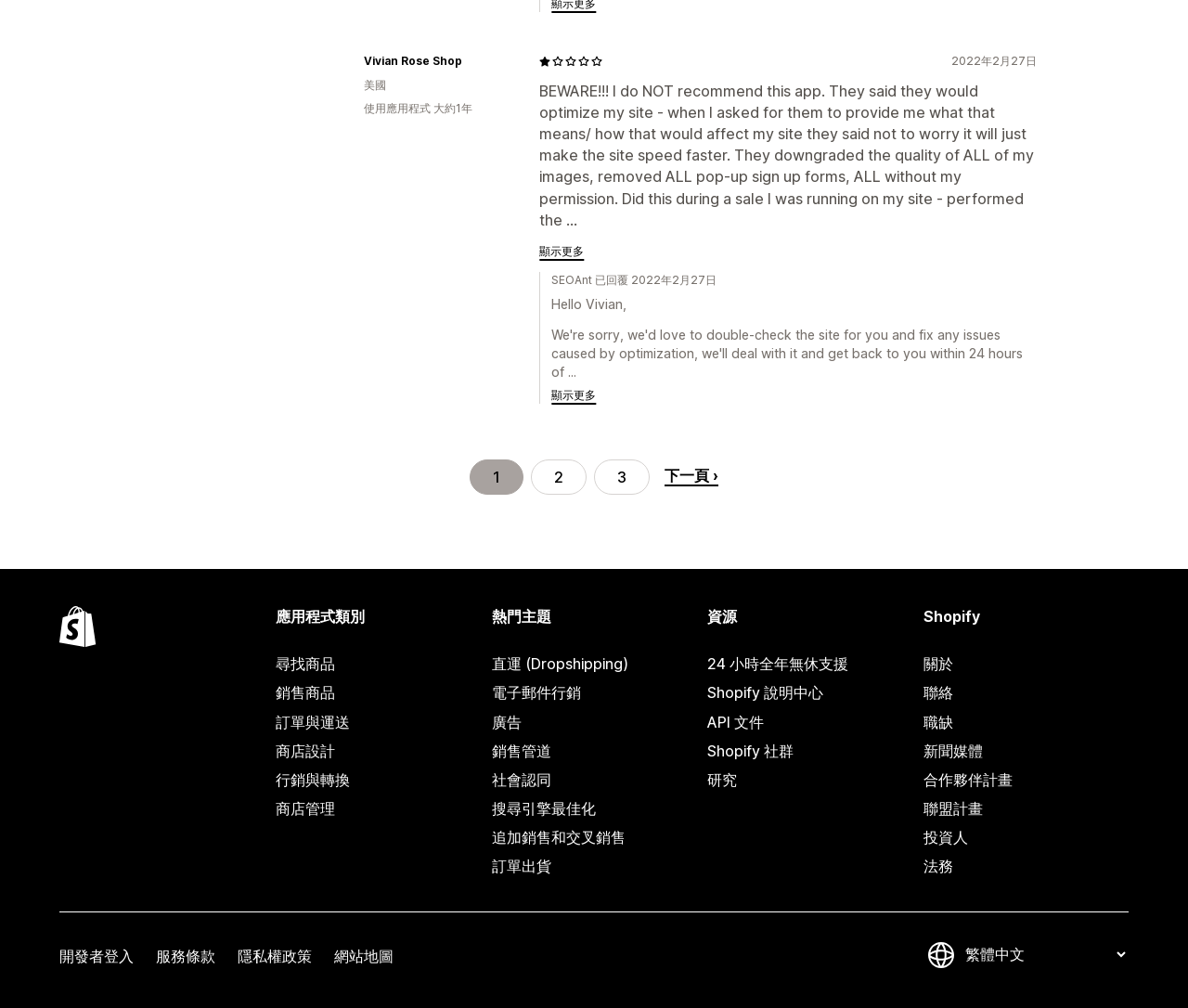What is the category of the app?
Answer the question with a detailed explanation, including all necessary information.

The category of the app can be found at the bottom of the webpage, where there are several links to different categories, and '商店設計' is one of them.